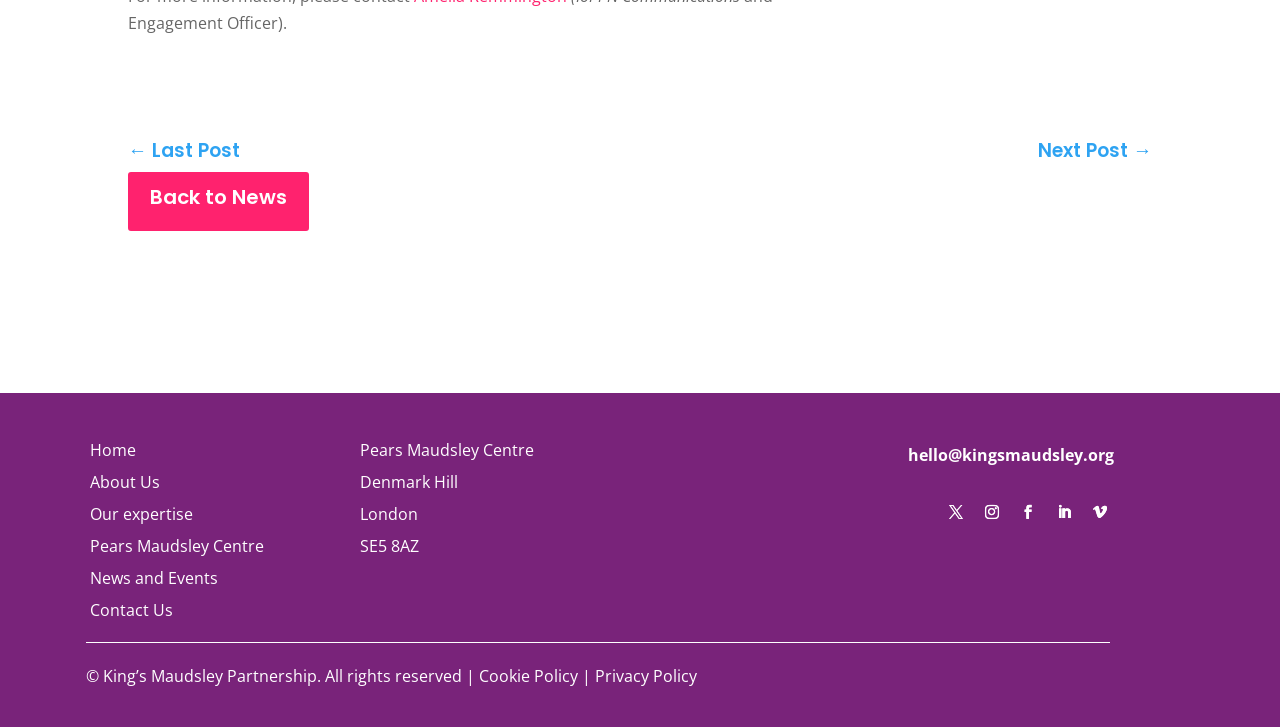Answer the following query with a single word or phrase:
What is the name of the organization?

King’s Maudsley Partnership